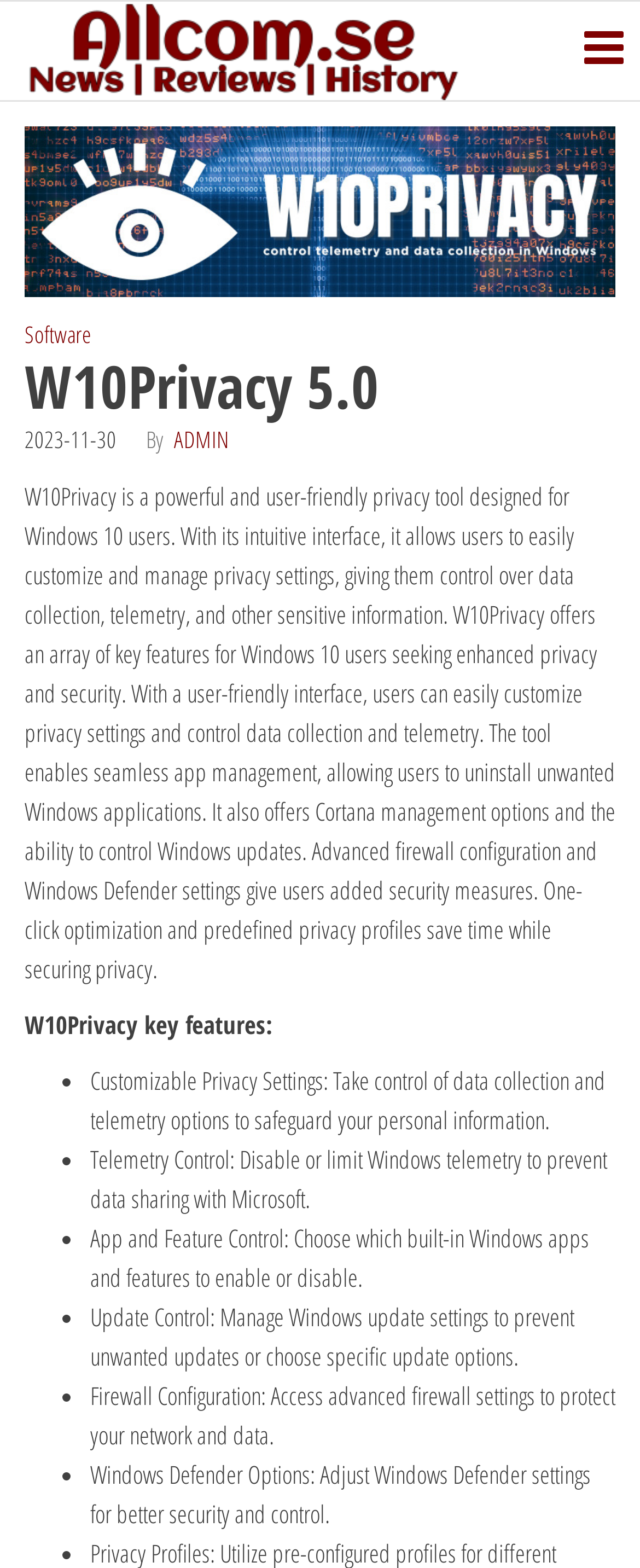Predict the bounding box for the UI component with the following description: "parent_node: allcom.se".

[0.887, 0.001, 1.0, 0.064]